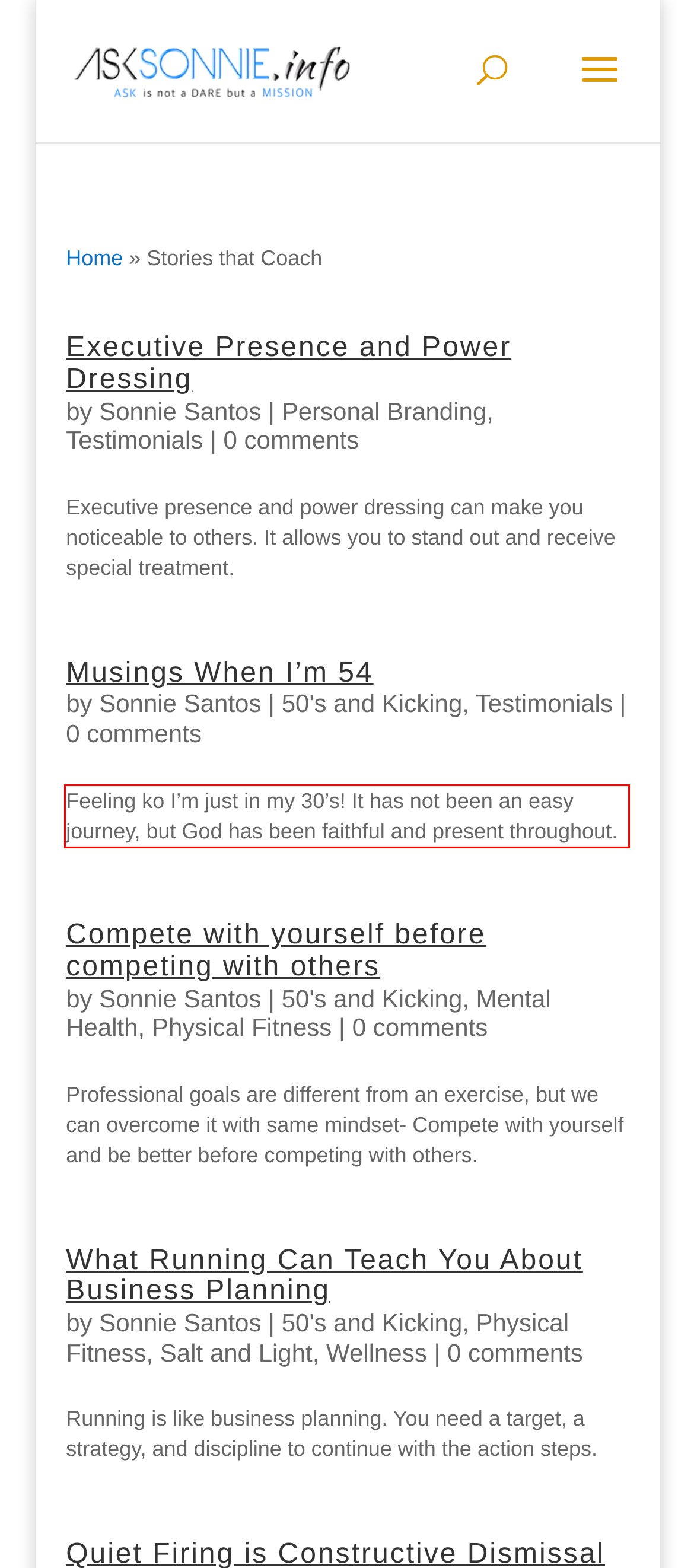Extract and provide the text found inside the red rectangle in the screenshot of the webpage.

Feeling ko I’m just in my 30’s! It has not been an easy journey, but God has been faithful and present throughout.